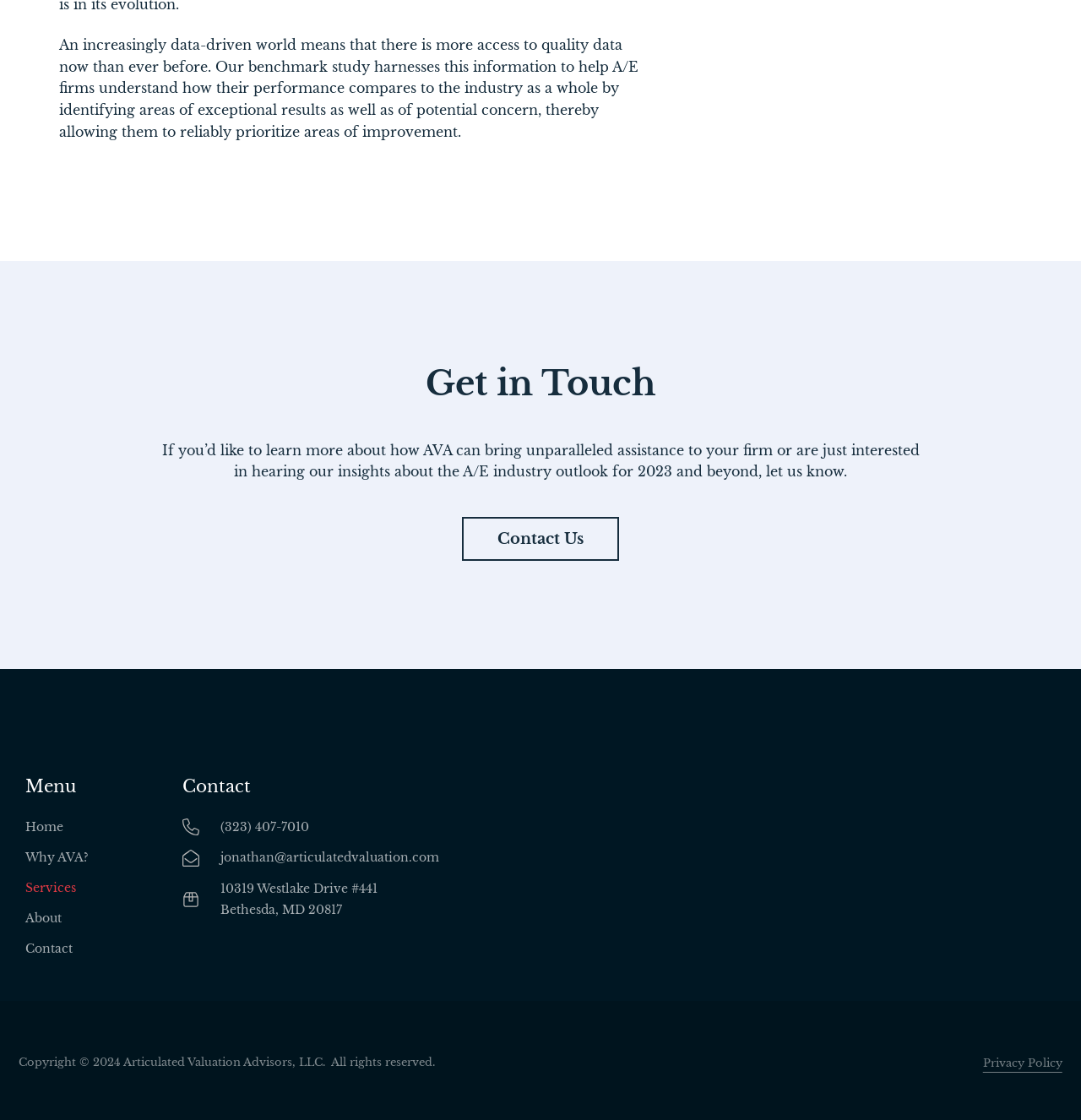Using the description: "Services", identify the bounding box of the corresponding UI element in the screenshot.

[0.023, 0.783, 0.153, 0.801]